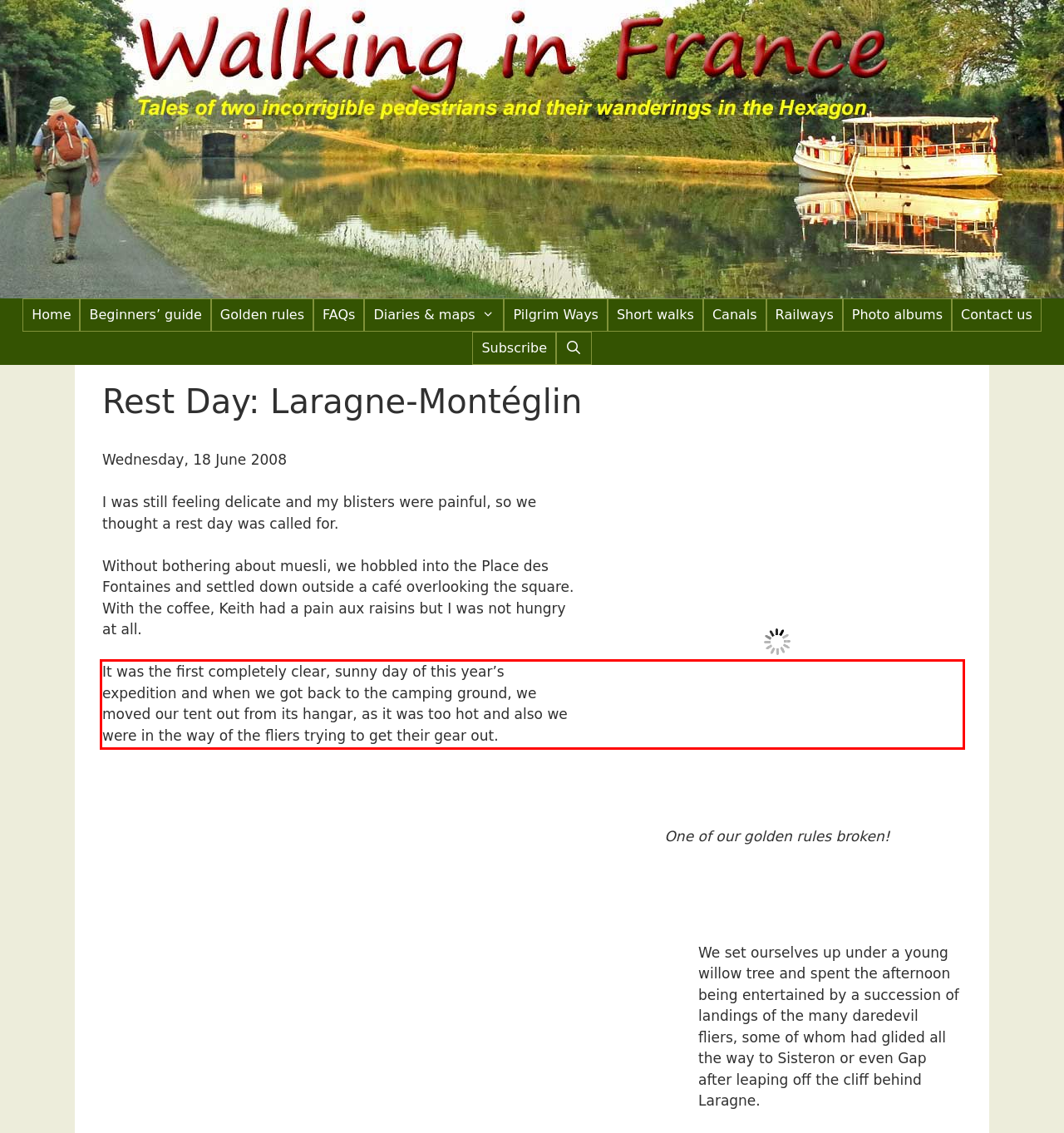Analyze the screenshot of a webpage where a red rectangle is bounding a UI element. Extract and generate the text content within this red bounding box.

It was the first completely clear, sunny day of this year’s expedition and when we got back to the camping ground, we moved our tent out from its hangar, as it was too hot and also we were in the way of the fliers trying to get their gear out.